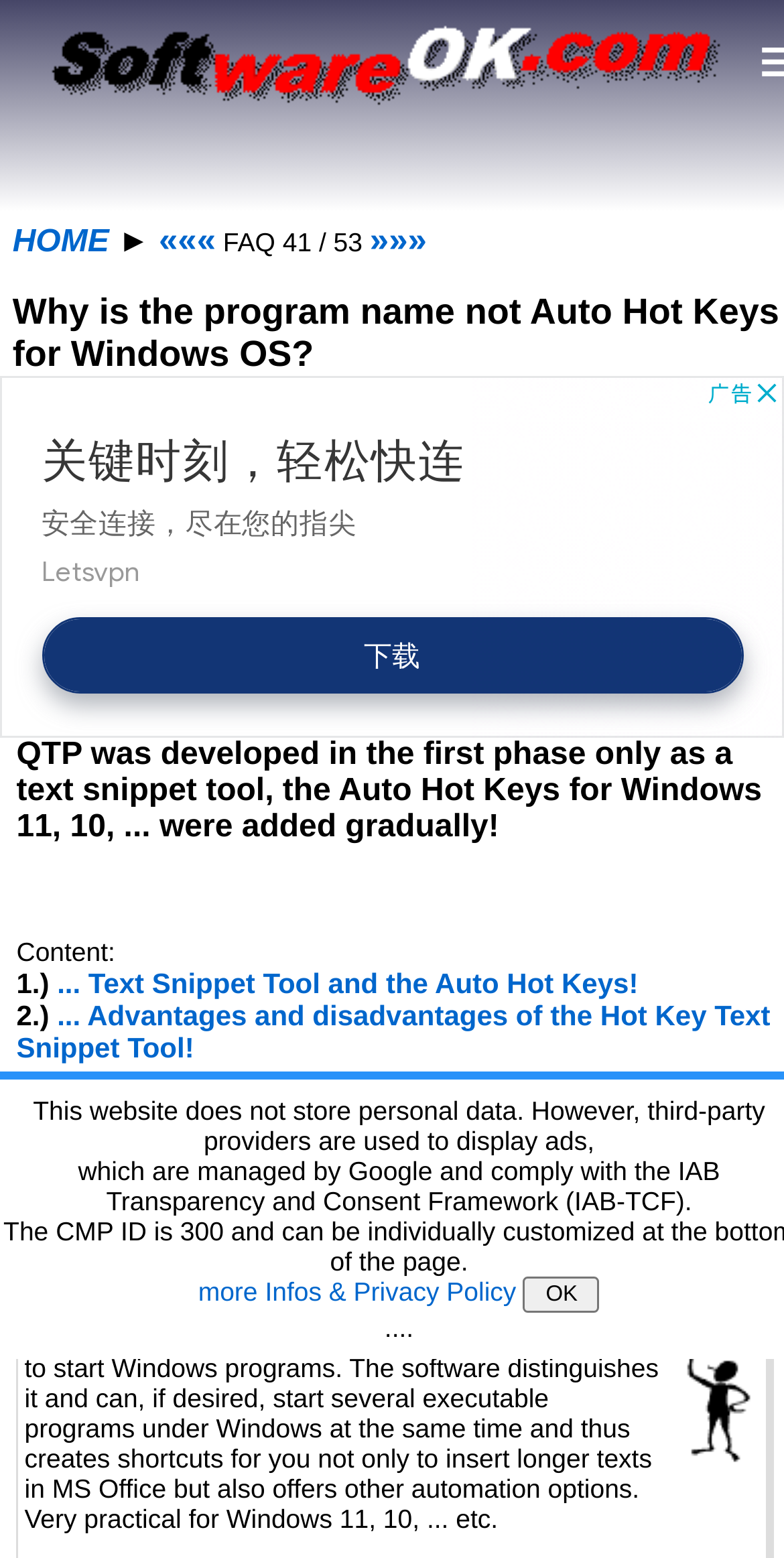Please determine the bounding box coordinates of the element's region to click in order to carry out the following instruction: "Click the '«««' link". The coordinates should be four float numbers between 0 and 1, i.e., [left, top, right, bottom].

[0.202, 0.146, 0.275, 0.165]